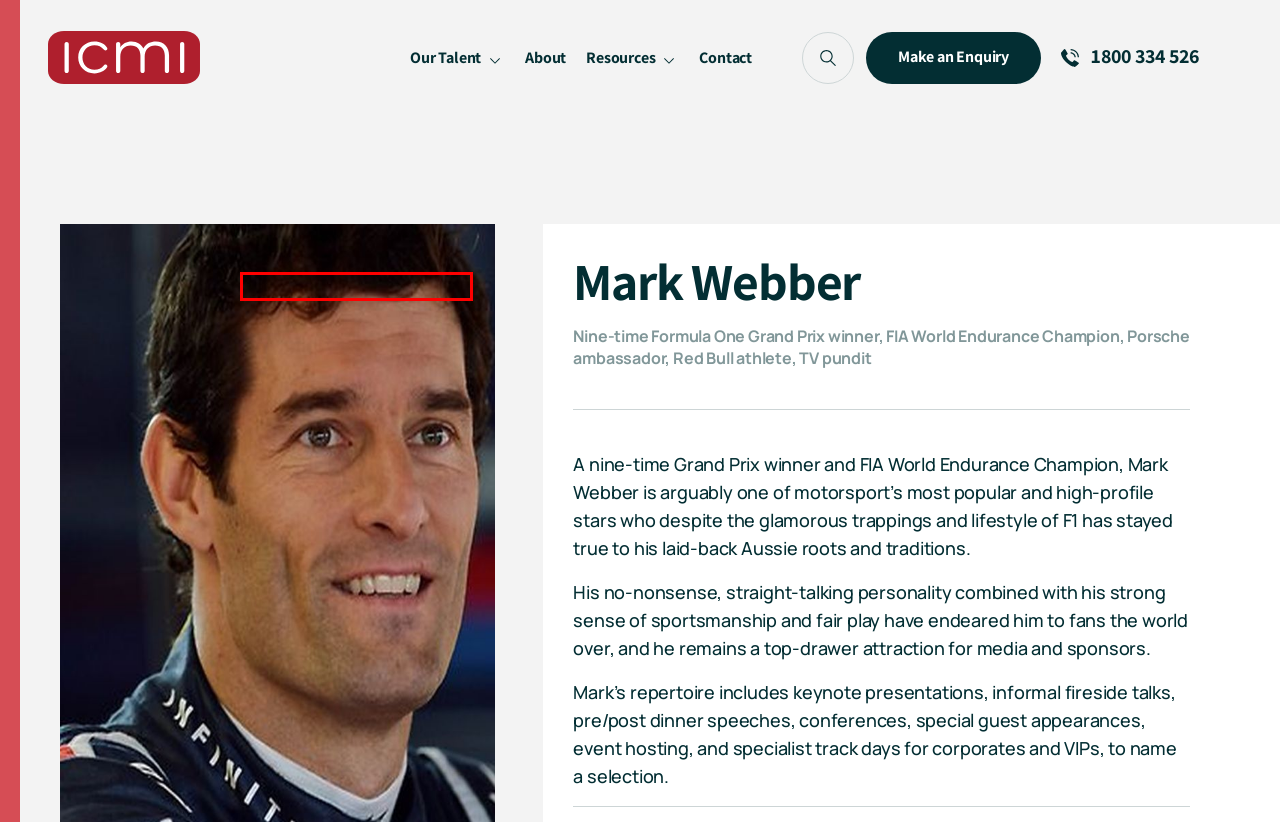Examine the screenshot of a webpage with a red bounding box around a UI element. Select the most accurate webpage description that corresponds to the new page after clicking the highlighted element. Here are the choices:
A. Home - ICMI
B. Sport - ICMI
C. Business - ICMI
D. Motivational - ICMI
E. Celebrity - ICMI
F. Our Talent - ICMI
G. Law & Politics - ICMI
H. All Tags - ICMI

D